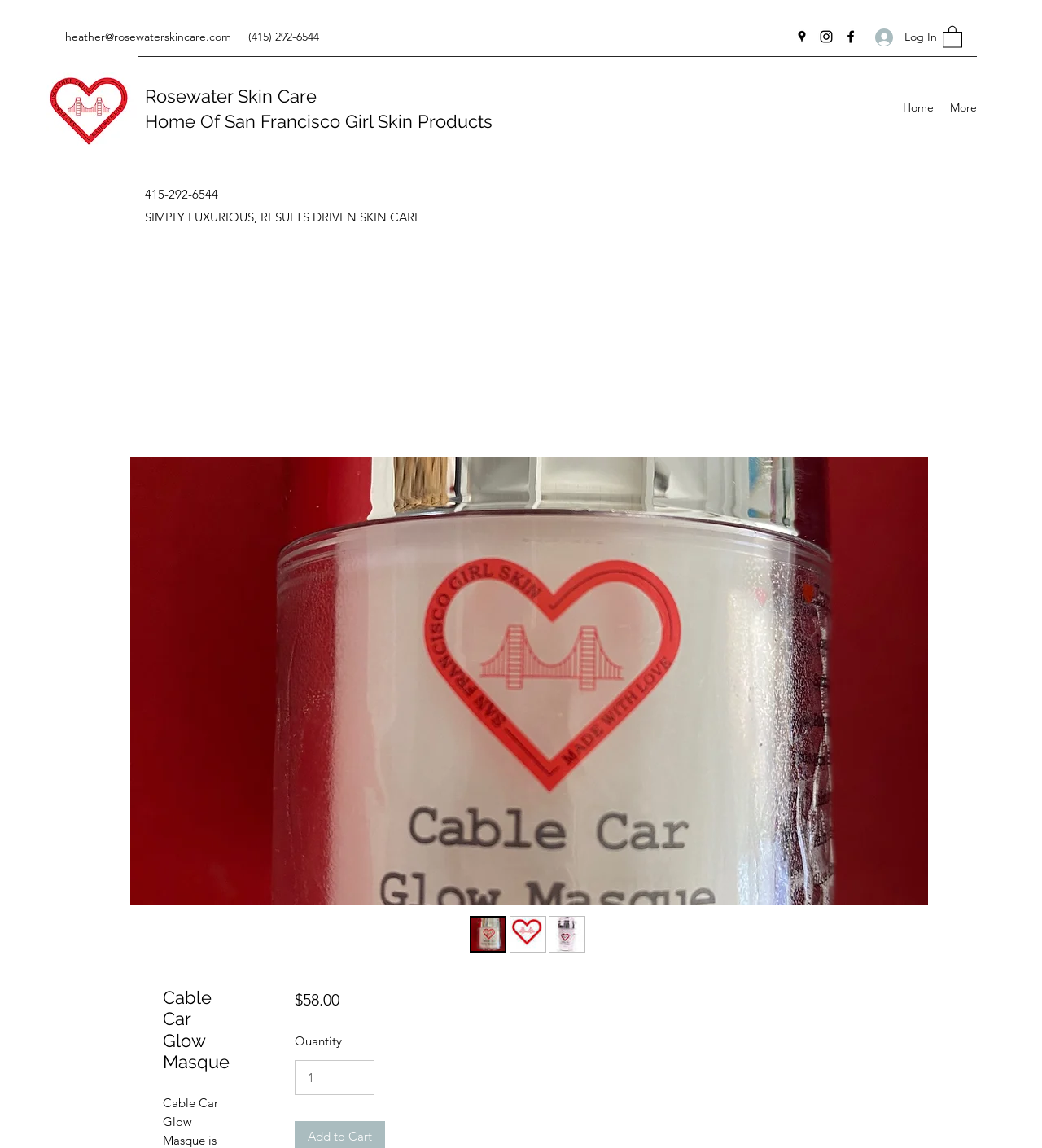Could you find the bounding box coordinates of the clickable area to complete this instruction: "Log in to the website"?

[0.829, 0.019, 0.899, 0.046]